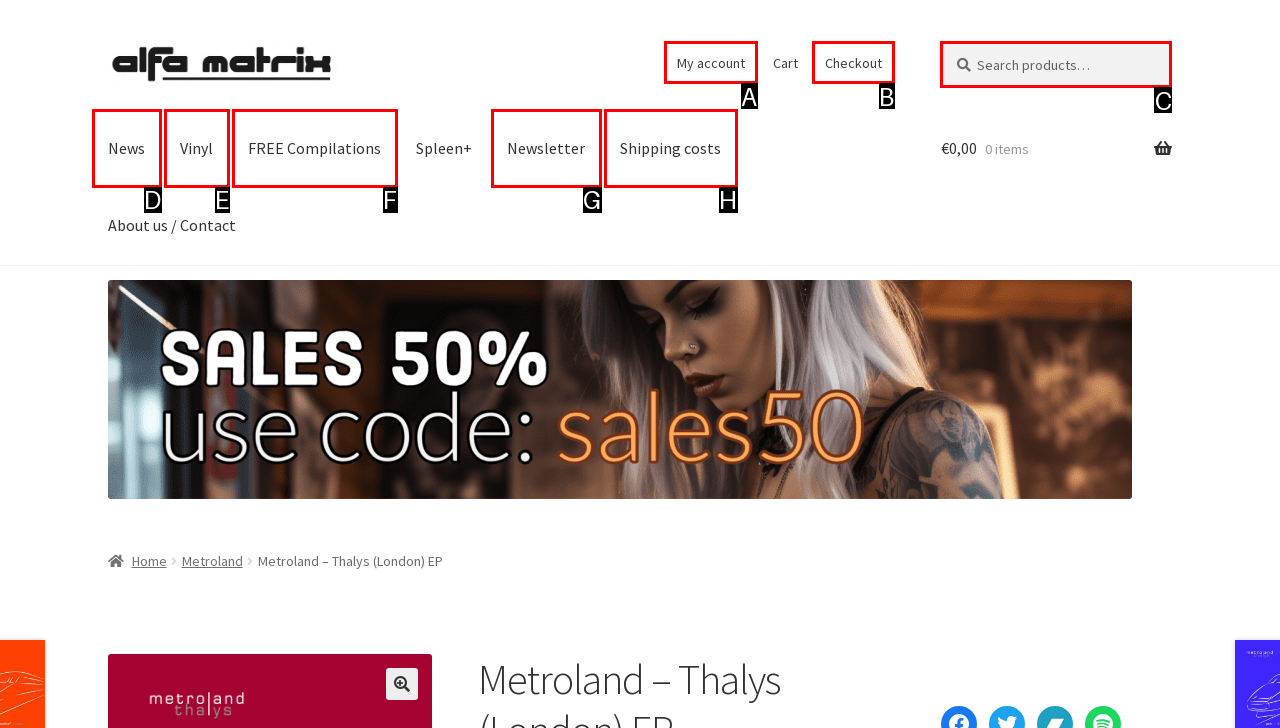Please identify the UI element that matches the description: Newsletter
Respond with the letter of the correct option.

G